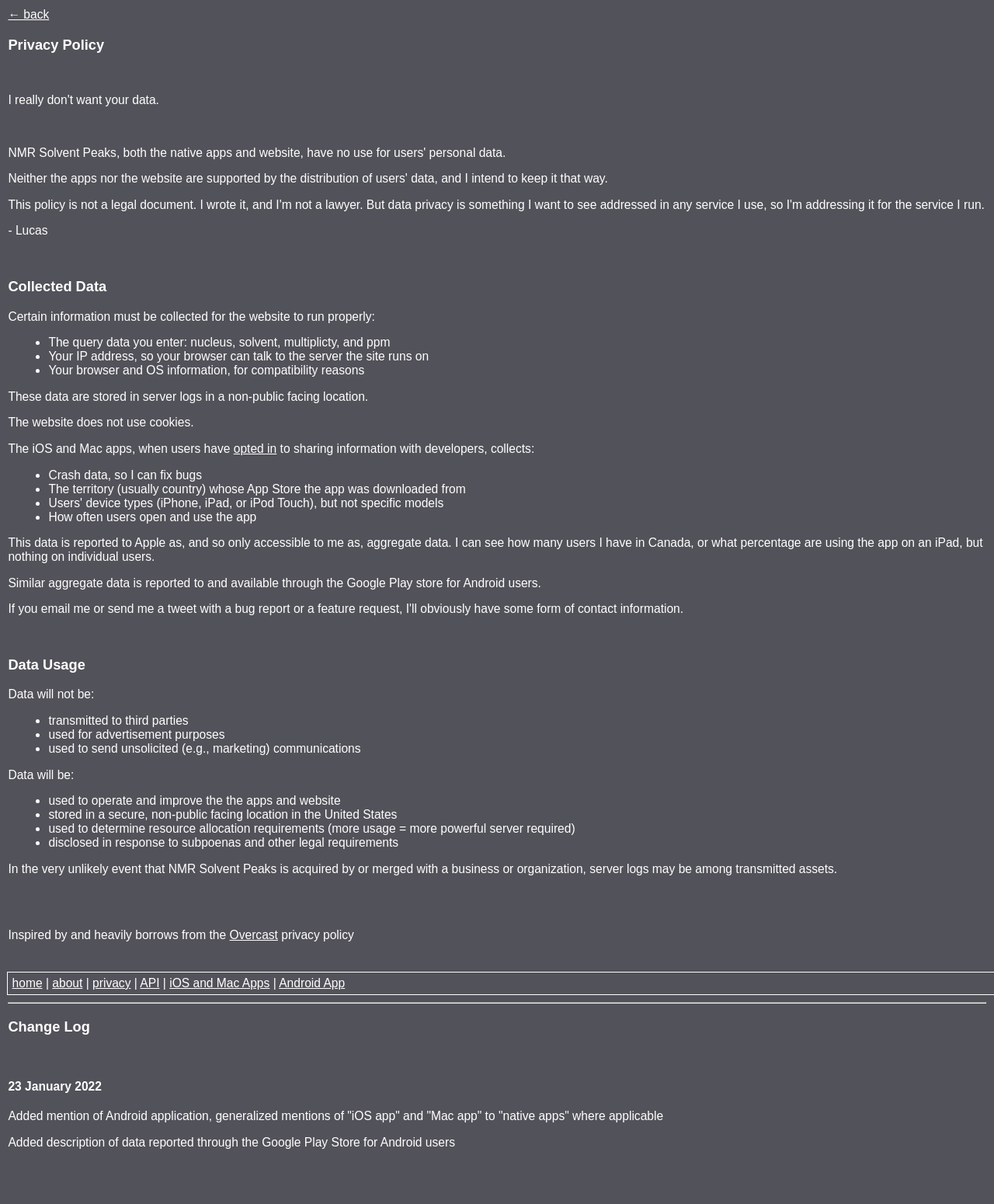Analyze the image and deliver a detailed answer to the question: What inspired this privacy policy?

The webpage mentions that this privacy policy was inspired by and heavily borrows from the Overcast privacy policy.